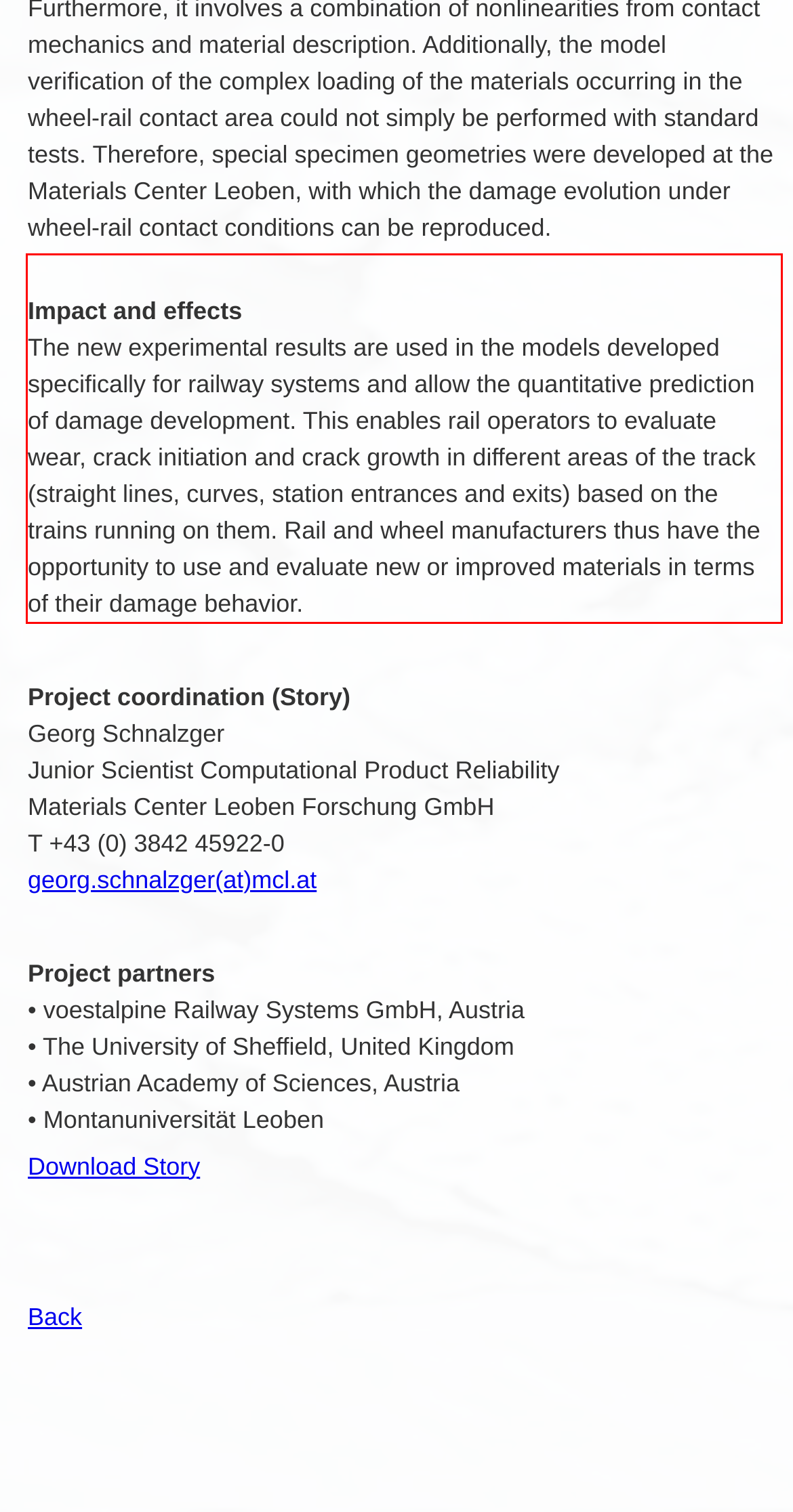Locate the red bounding box in the provided webpage screenshot and use OCR to determine the text content inside it.

Impact and effects The new experimental results are used in the models developed specifically for railway systems and allow the quantitative prediction of damage development. This enables rail operators to evaluate wear, crack initiation and crack growth in different areas of the track (straight lines, curves, station entrances and exits) based on the trains running on them. Rail and wheel manufacturers thus have the opportunity to use and evaluate new or improved materials in terms of their damage behavior.